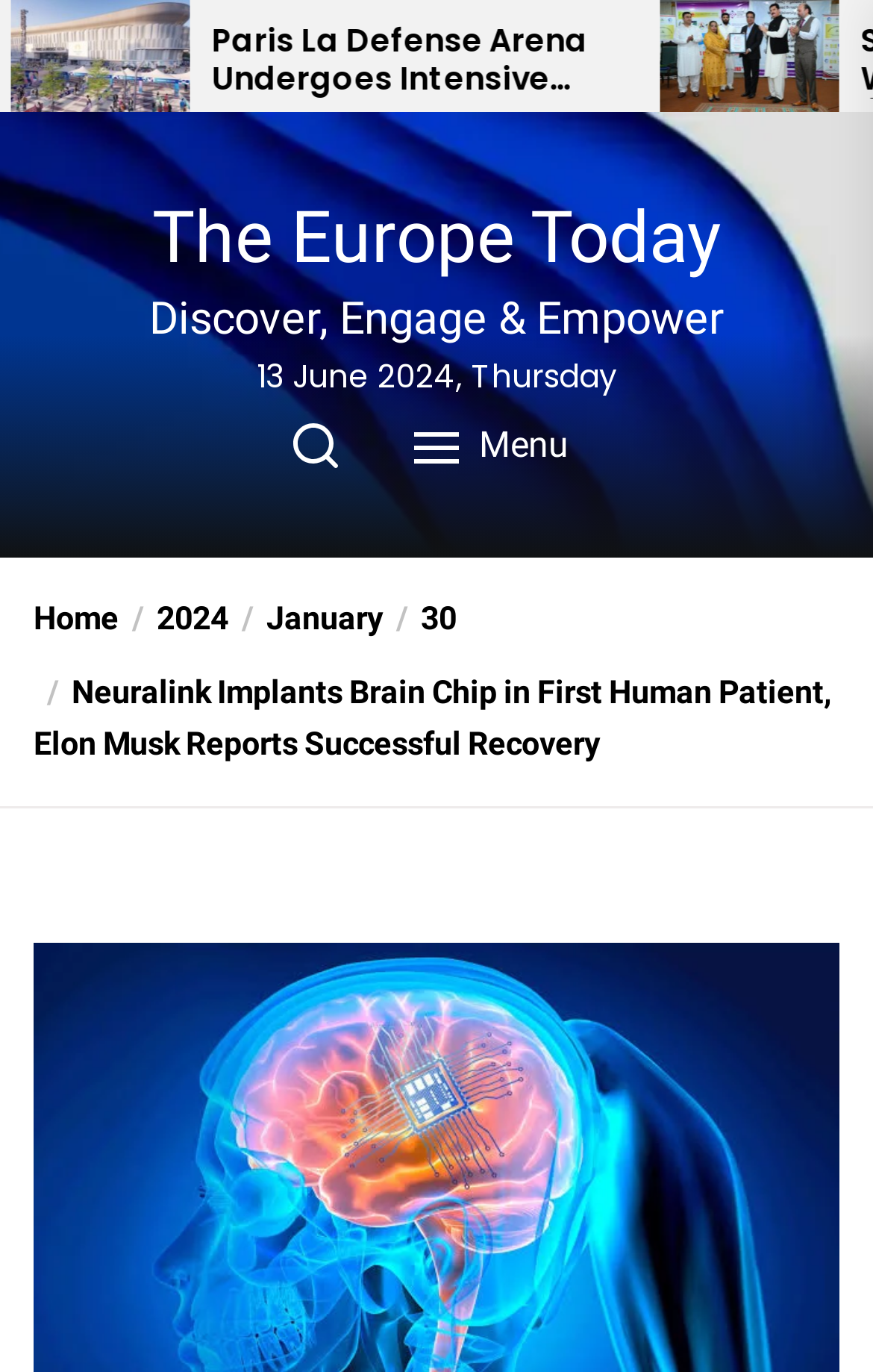Reply to the question with a single word or phrase:
What is the date of the news article?

13 June 2024